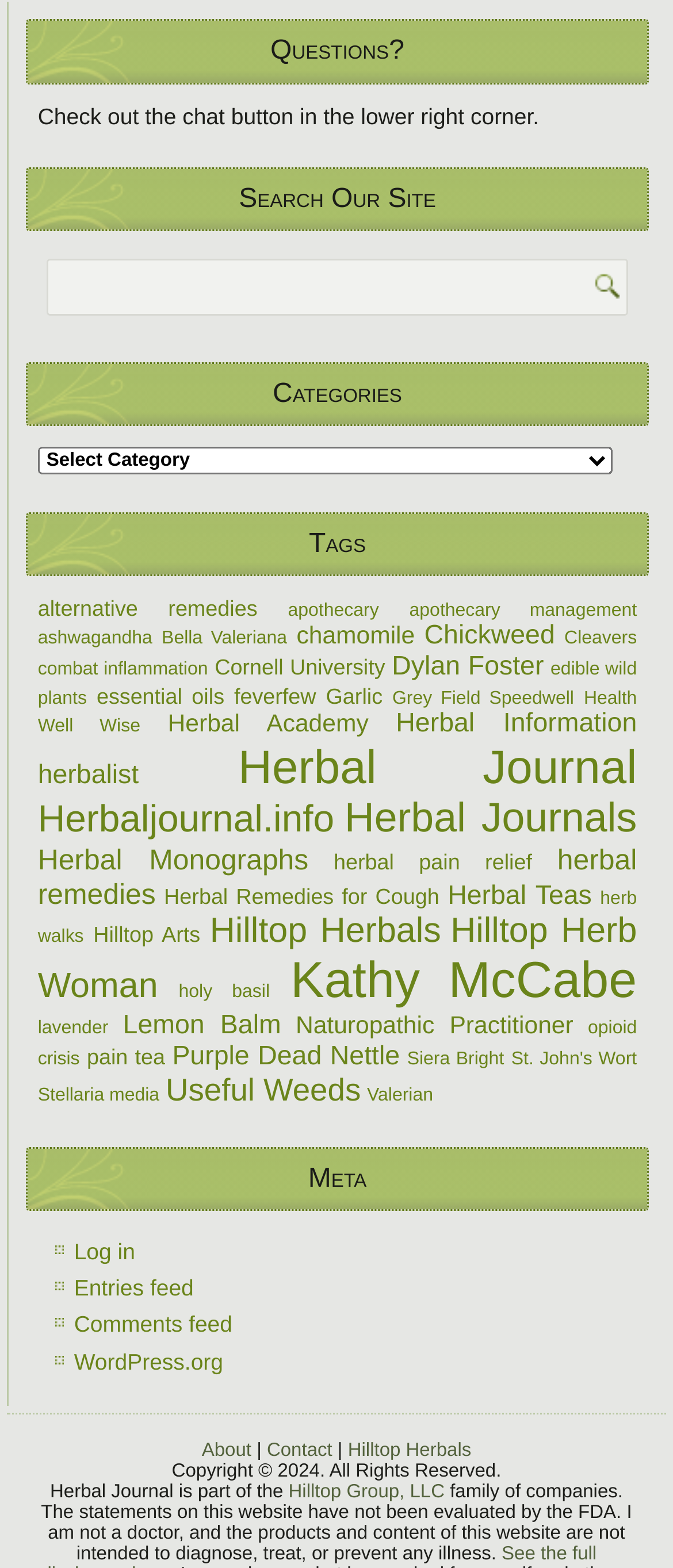Provide the bounding box coordinates, formatted as (top-left x, top-left y, bottom-right x, bottom-right y), with all values being floating point numbers between 0 and 1. Identify the bounding box of the UI element that matches the description: Garlic

[0.484, 0.436, 0.568, 0.452]